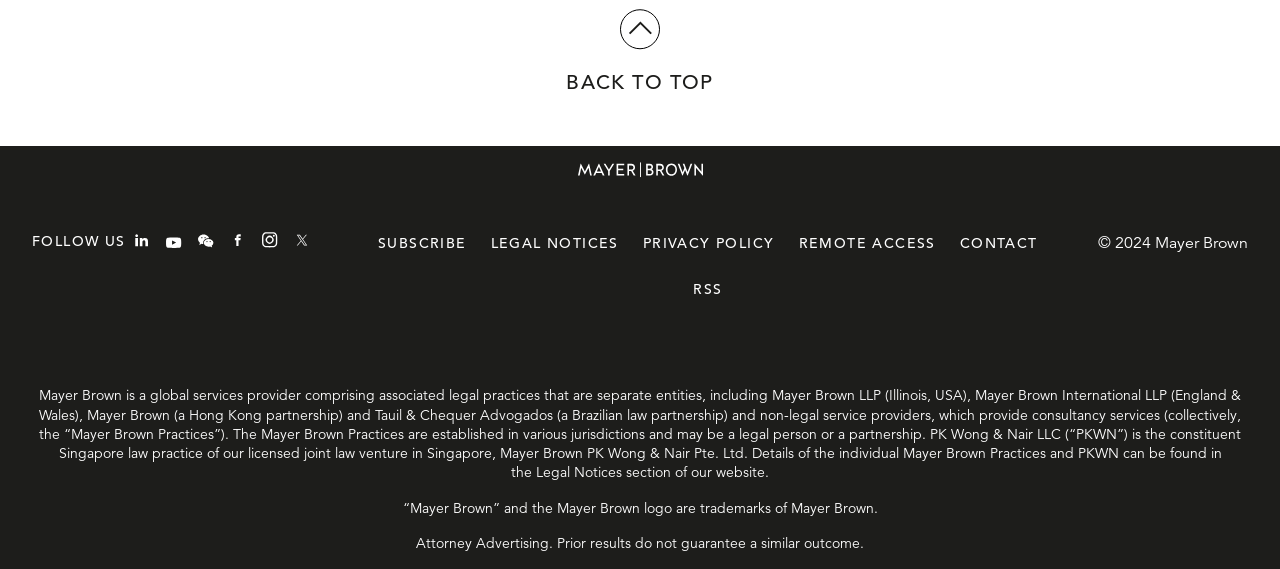Could you highlight the region that needs to be clicked to execute the instruction: "Subscribe to the newsletter"?

[0.295, 0.411, 0.365, 0.443]